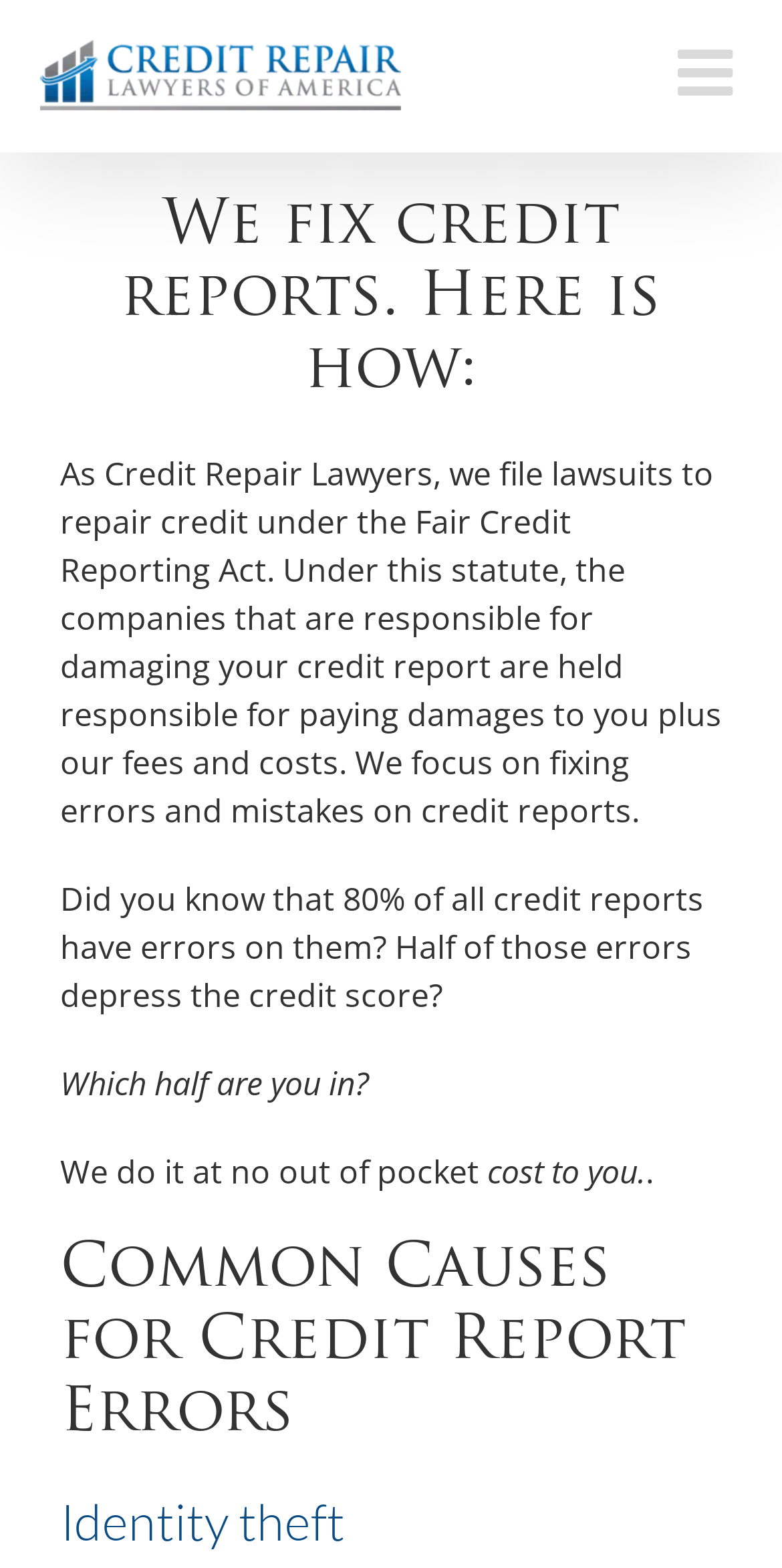Please answer the following question using a single word or phrase: 
What percentage of credit reports have errors?

80%